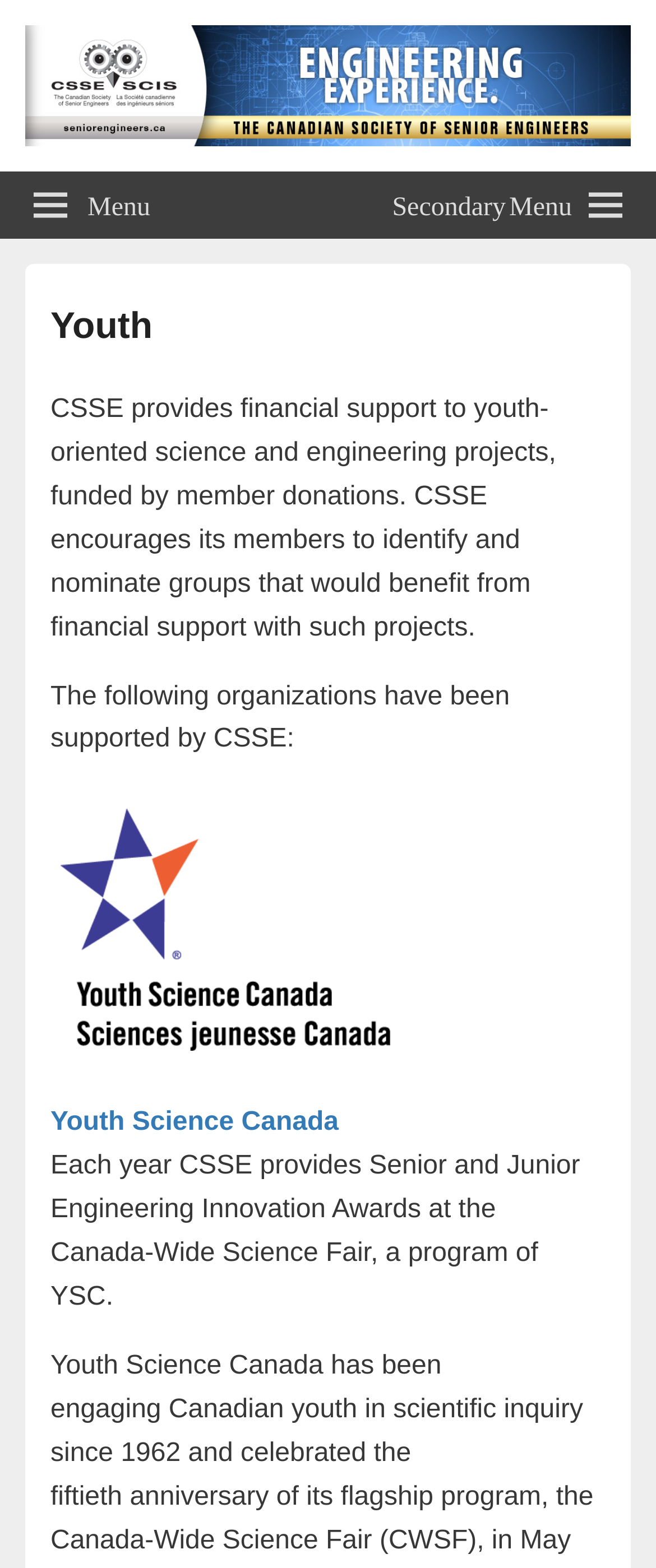What is the name of the program that CSSE provides Senior and Junior Engineering Innovation Awards to?
Please respond to the question with a detailed and well-explained answer.

The name of the program can be found in the StaticText element which states that 'Each year CSSE provides Senior and Junior Engineering Innovation Awards at the Canada-Wide Science Fair, a program of YSC'.